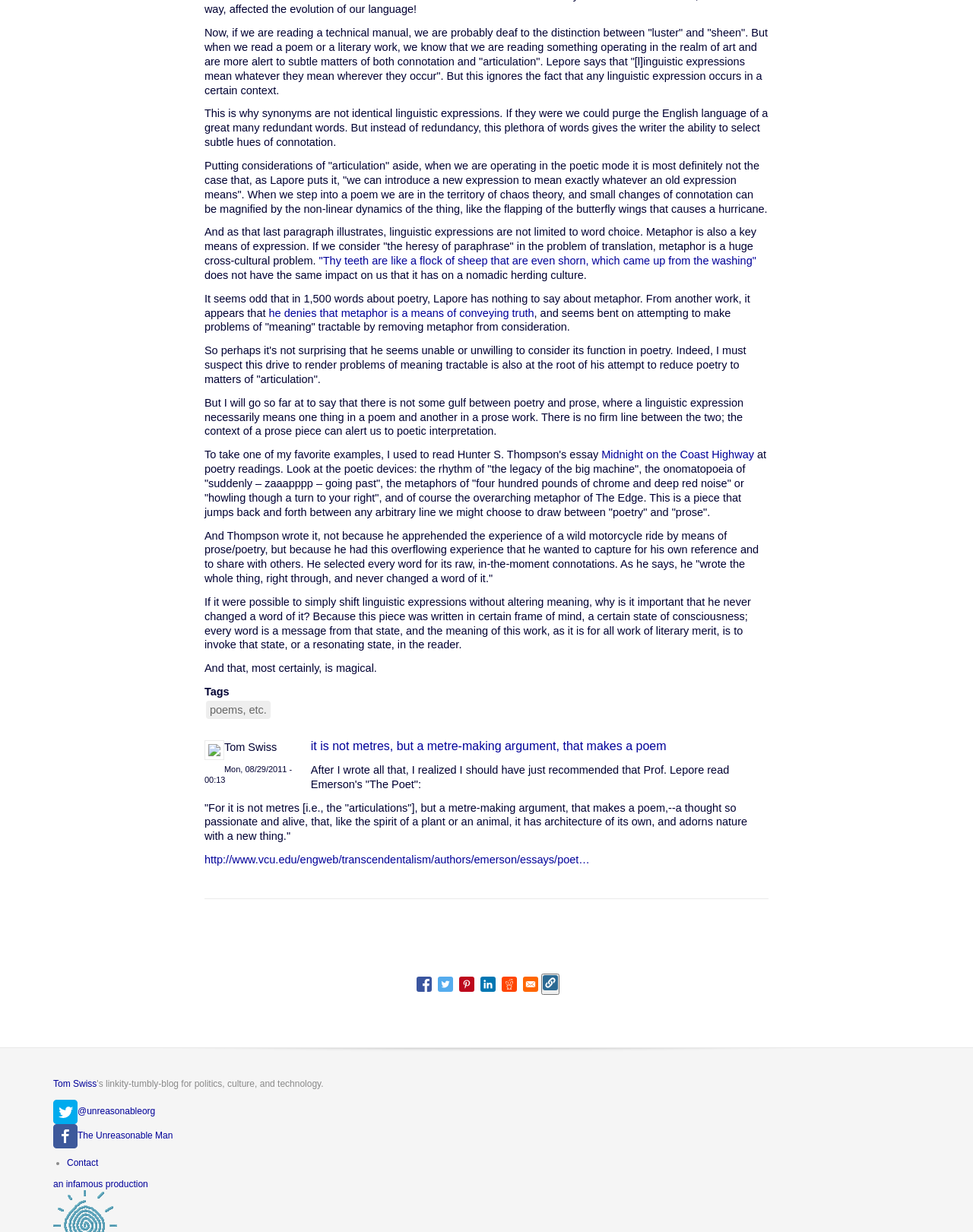What is the name of the author quoted in the article?
Provide a detailed and well-explained answer to the question.

The author quoted in the article is Ralph Waldo Emerson, whose essay 'The Poet' is referenced to support the author's argument about the nature of poetry.